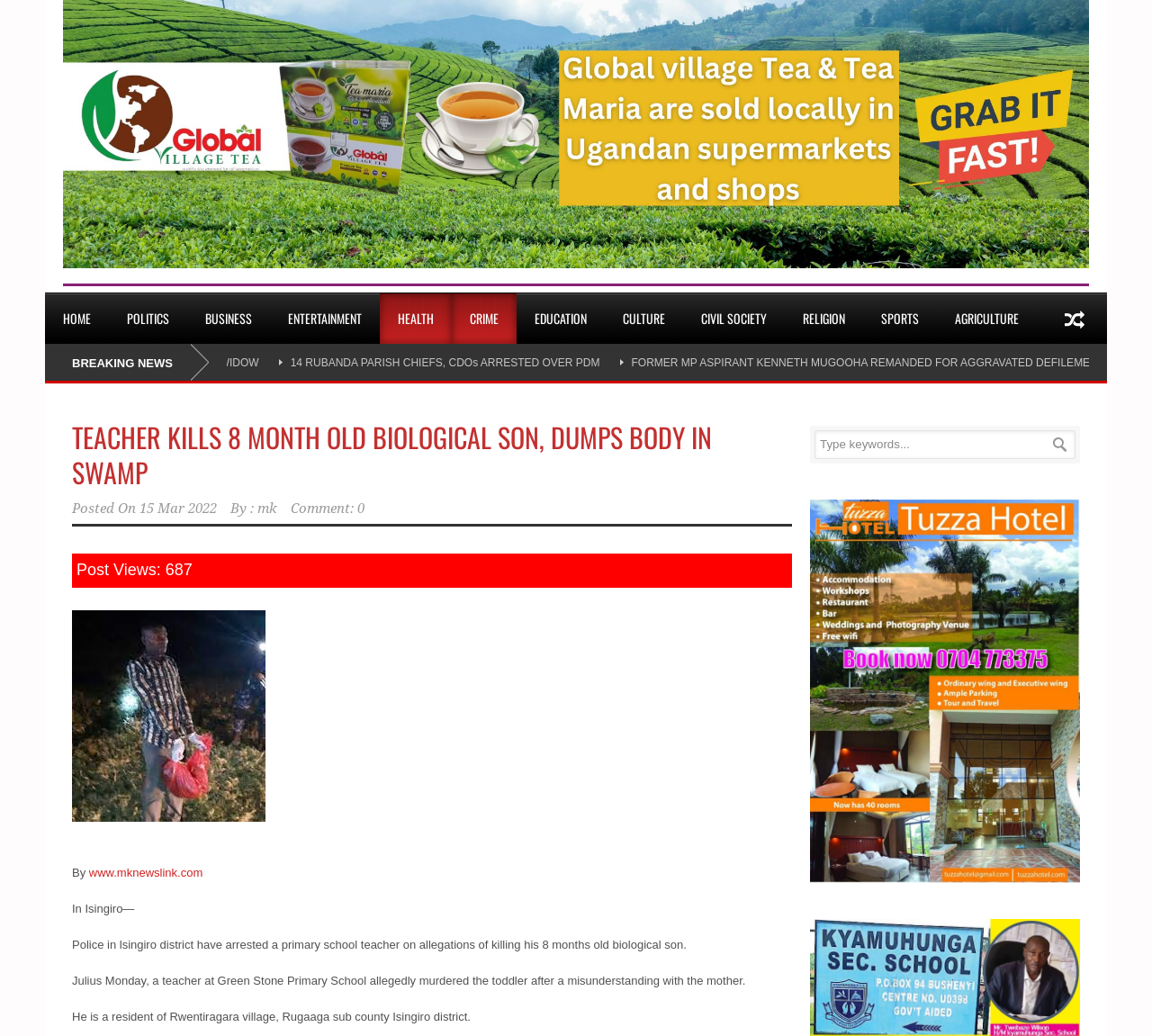Given the description of a UI element: "Crime", identify the bounding box coordinates of the matching element in the webpage screenshot.

[0.392, 0.283, 0.448, 0.332]